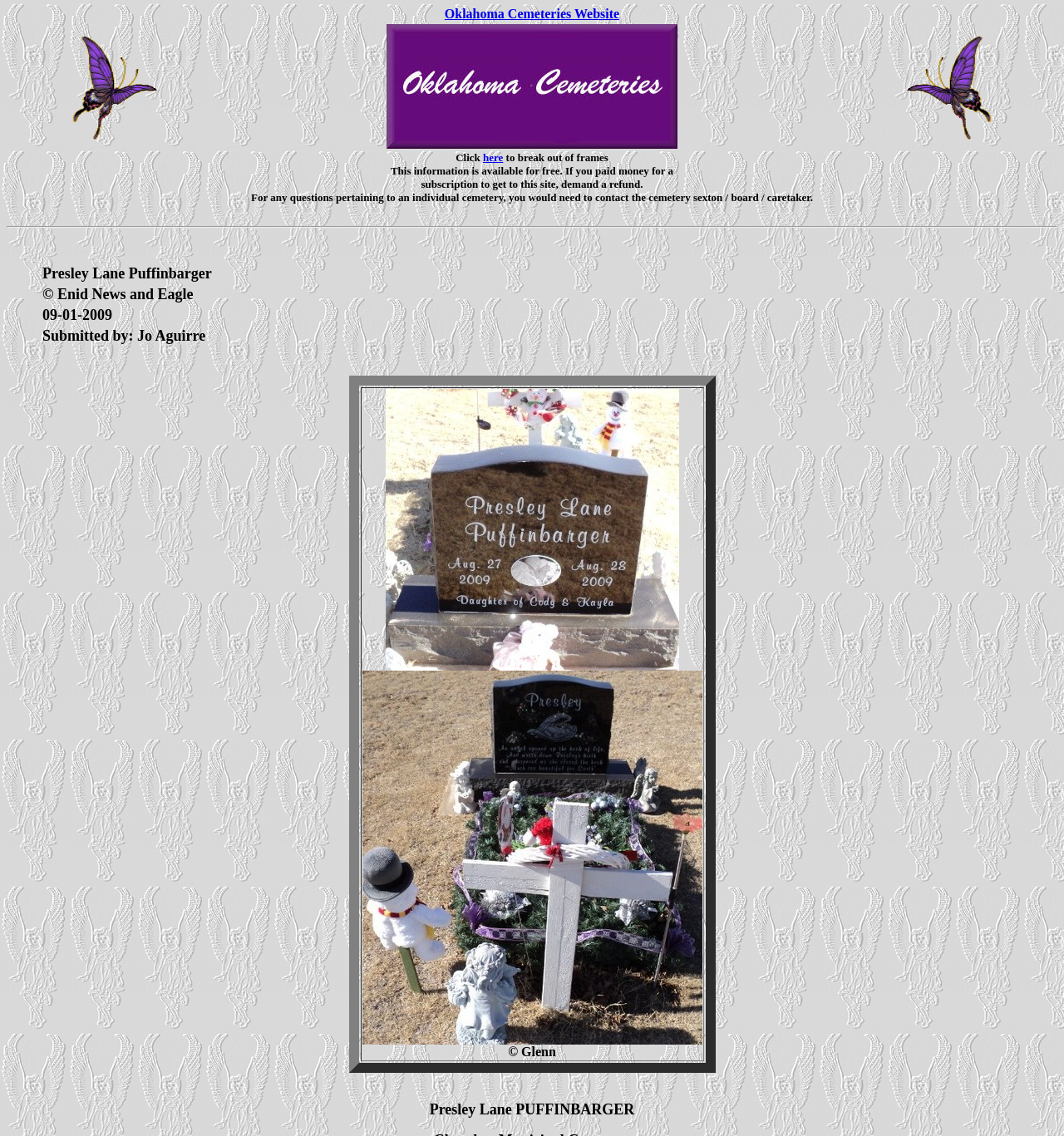Describe all significant elements and features of the webpage.

The webpage is about Cherokee Cemetery in Alfalfa County, Oklahoma. At the top, there is a link to "Oklahoma Cemeteries Website" positioned slightly to the right of the center. Below this link, there is a table with three columns, each containing an image. The first image is of a butterfly, located on the left side of the page. The second image is in the middle, and the third image is on the right side.

Below the table, there is a section with text that reads "Click here to break out of frames" and a warning message stating that the information on the site is available for free and that users should demand a refund if they paid for a subscription. 

Further down, there is a paragraph of text that provides guidance on contacting the cemetery sexton or caretaker for questions about a specific cemetery. 

A horizontal separator line divides the page, followed by a blockquote section that contains a table with four rows. Each row has a single cell with text, including a name, a copyright notice, a date, and a submission credit.

On the right side of the page, there is another table with a single row and cell containing a copyright notice. At the very bottom of the page, there is a large heading that reads "Presley Lane PUFFINBARGER".